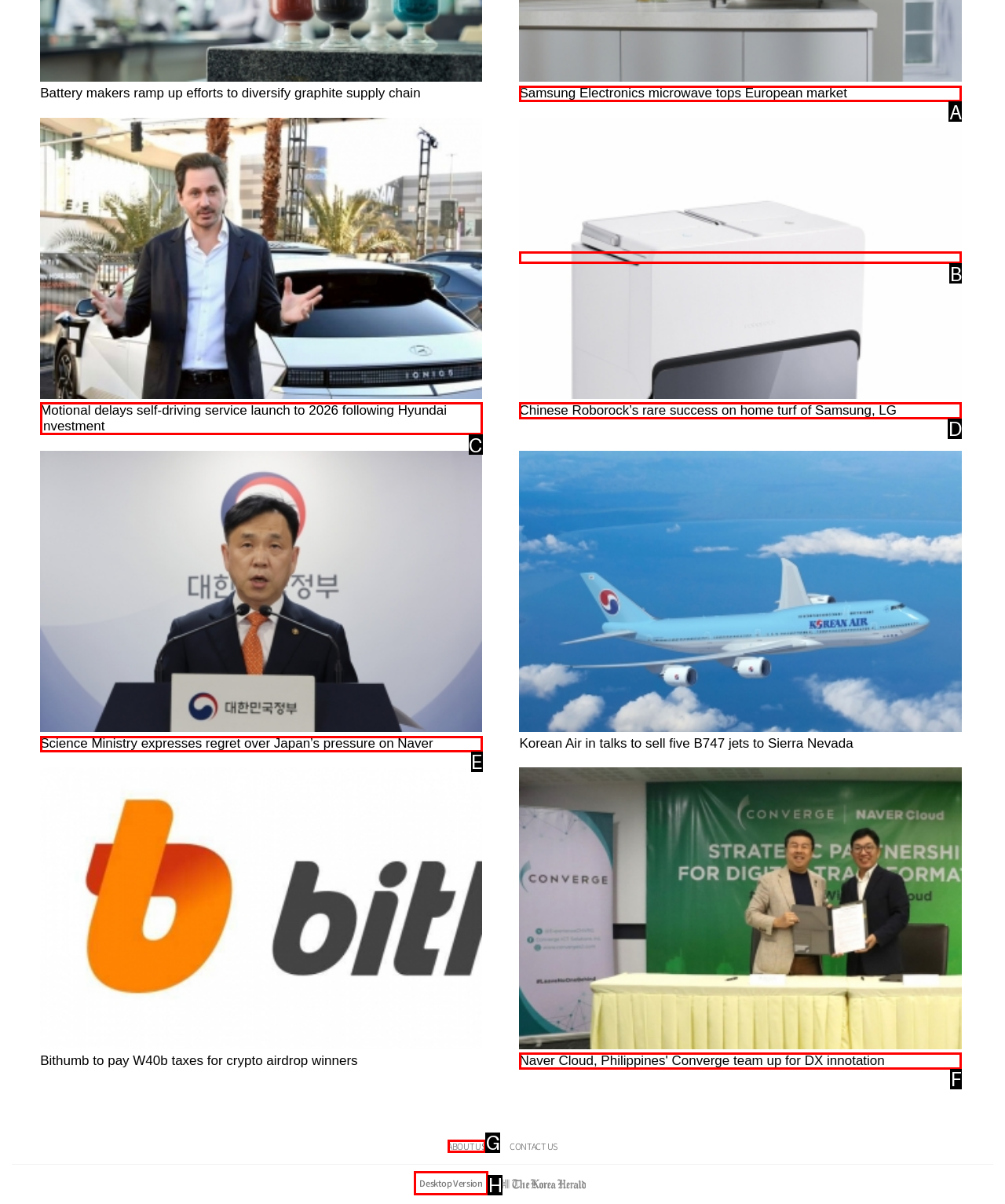Tell me which one HTML element I should click to complete the following task: Check news about Chinese Roborock’s rare success on home turf of Samsung, LG
Answer with the option's letter from the given choices directly.

B